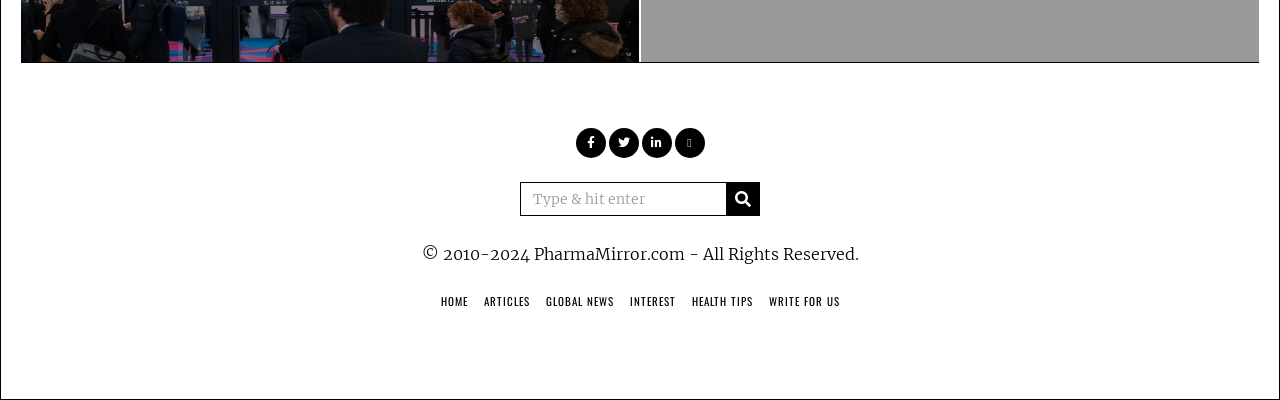Please indicate the bounding box coordinates for the clickable area to complete the following task: "read global news". The coordinates should be specified as four float numbers between 0 and 1, i.e., [left, top, right, bottom].

[0.426, 0.733, 0.479, 0.774]